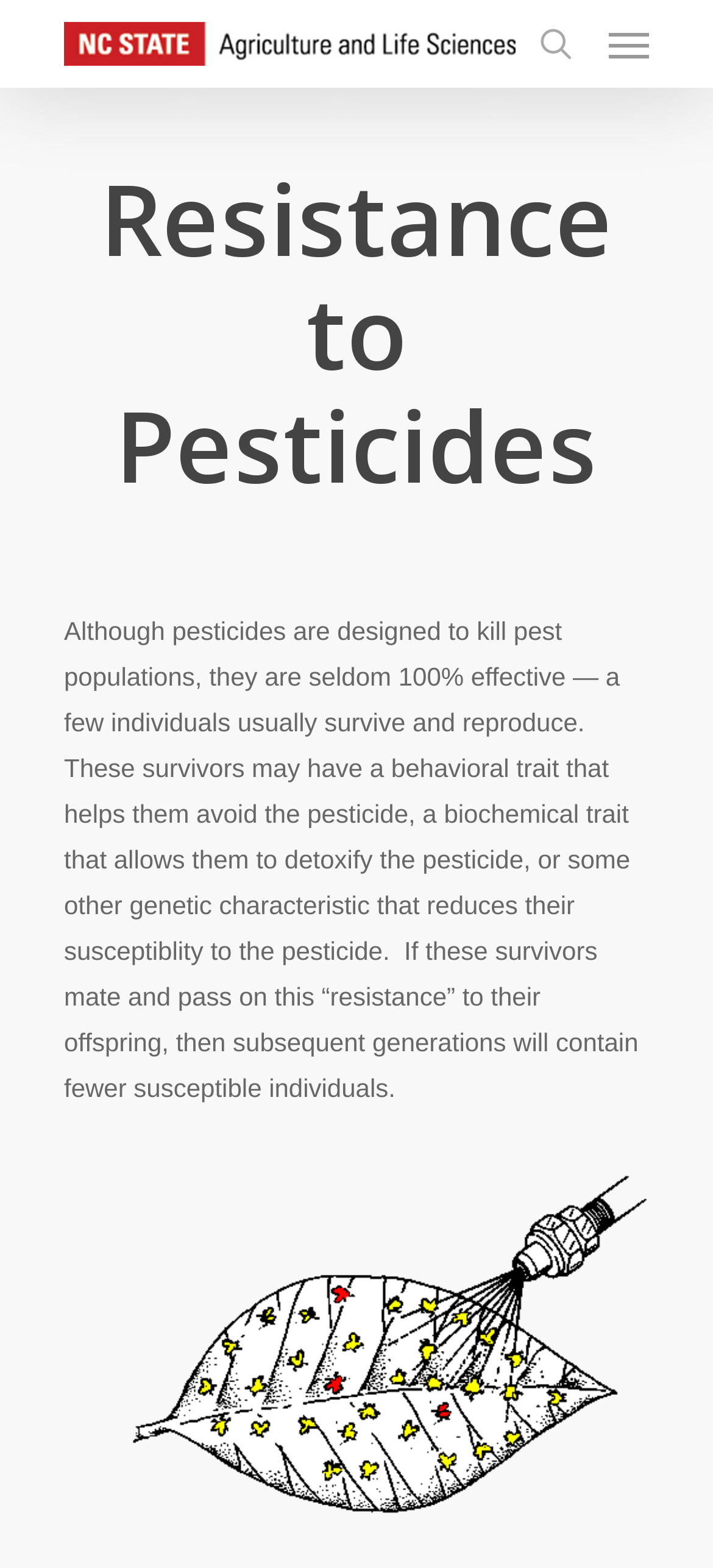What is the result of survivors reproducing?
Your answer should be a single word or phrase derived from the screenshot.

Fewer susceptible individuals